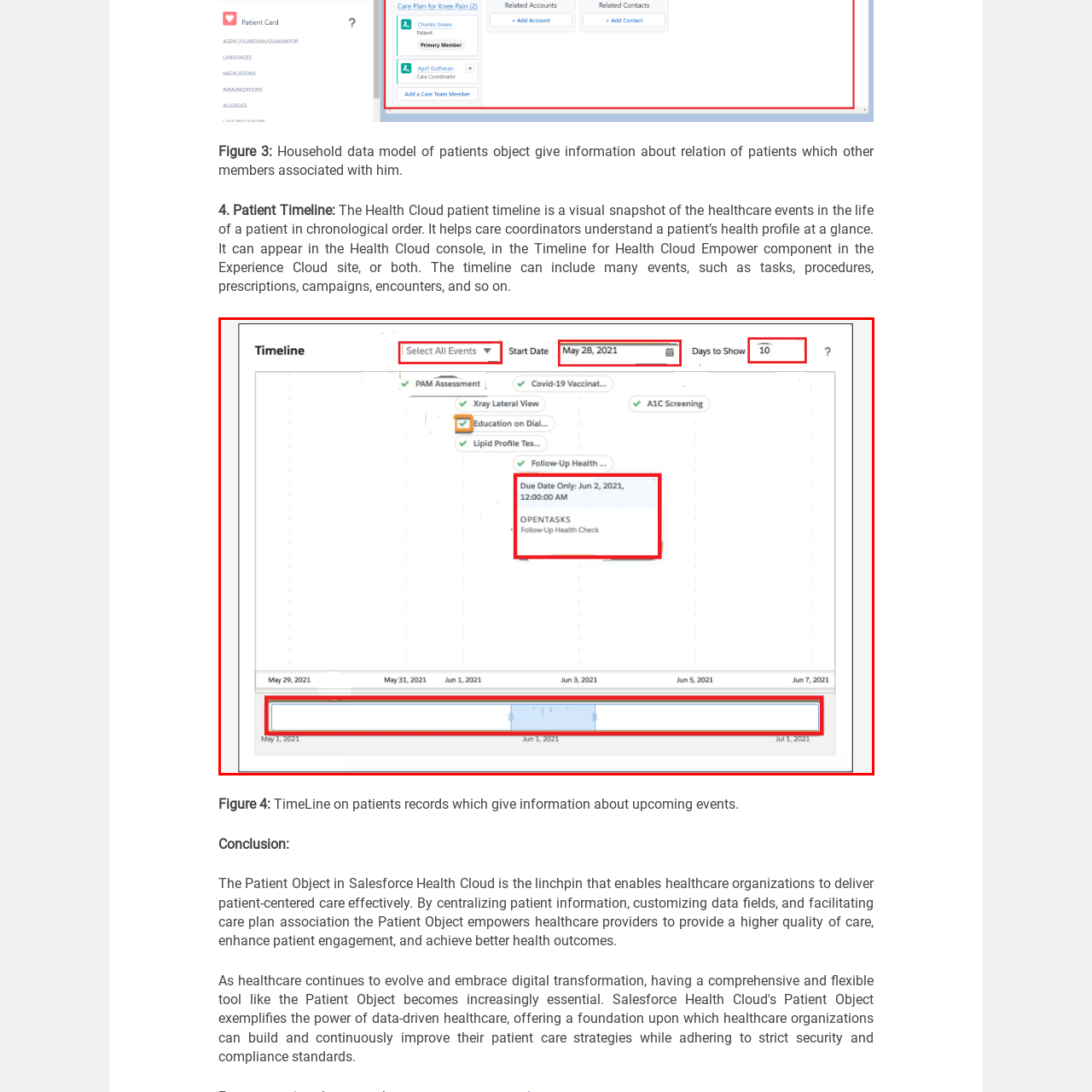Look closely at the section within the red border and give a one-word or brief phrase response to this question: 
What is the purpose of the 'Due Date Only' section?

To indicate upcoming tasks